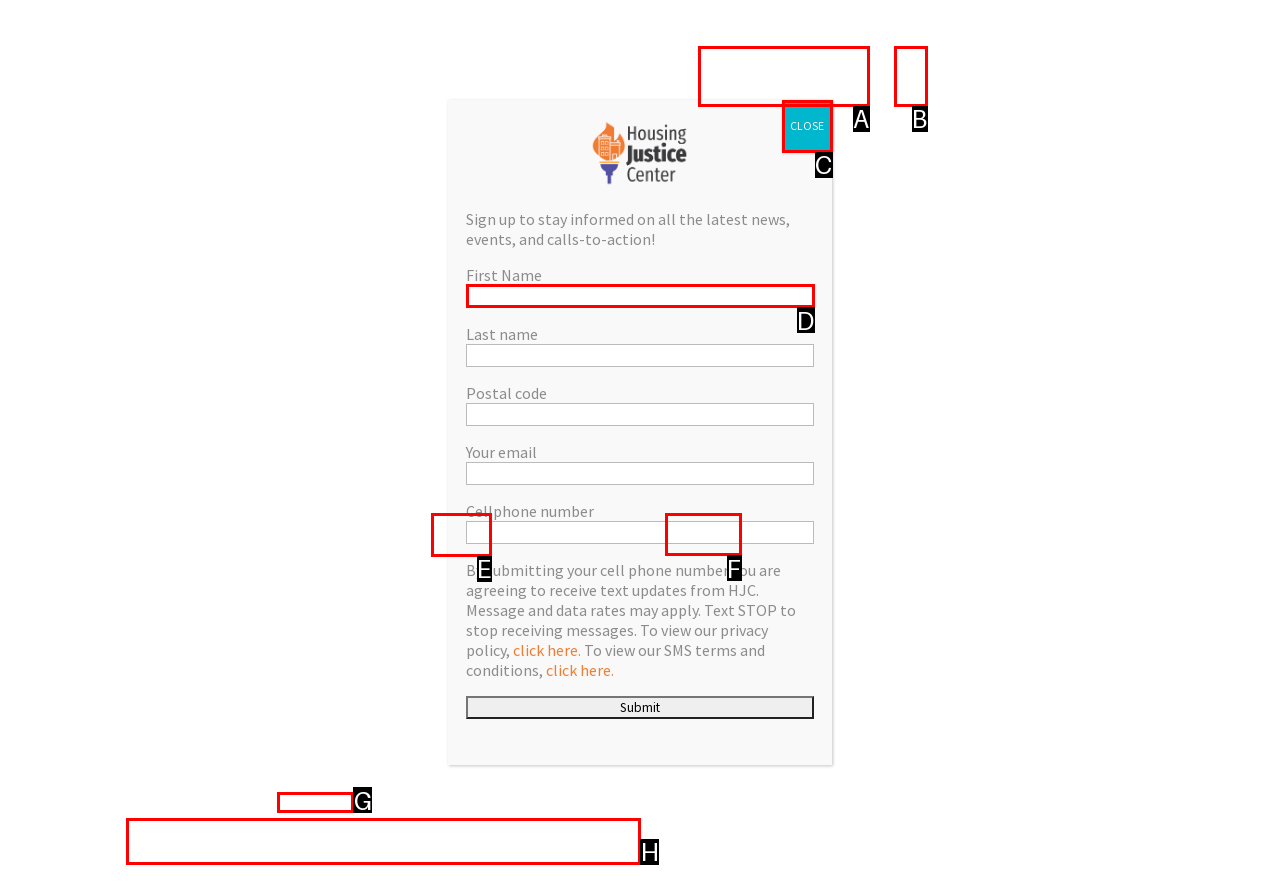Which UI element's letter should be clicked to achieve the task: Click on the 'Get Involved' link
Provide the letter of the correct choice directly.

F